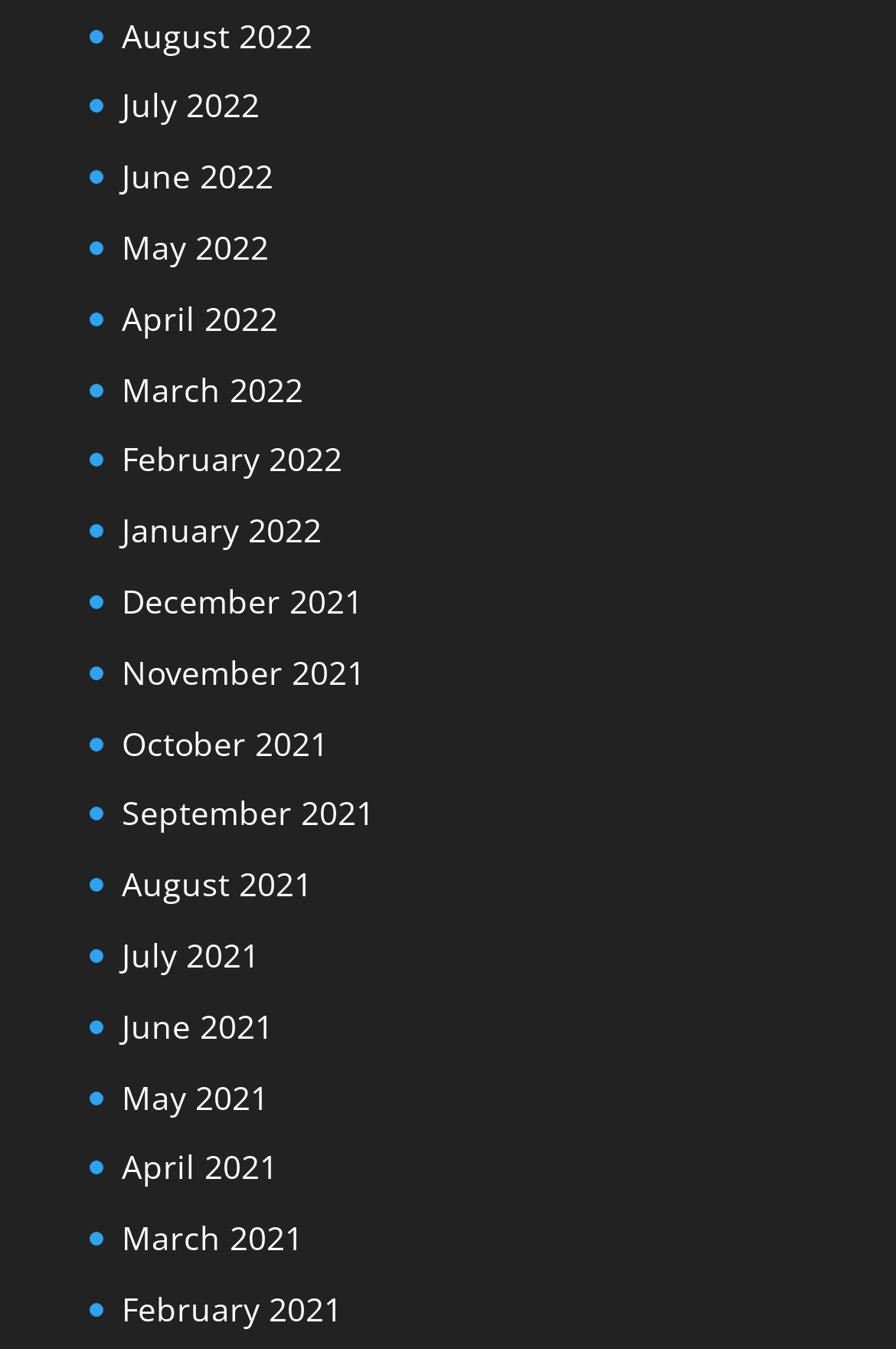Provide the bounding box coordinates of the HTML element this sentence describes: "May 2021". The bounding box coordinates consist of four float numbers between 0 and 1, i.e., [left, top, right, bottom].

[0.136, 0.797, 0.3, 0.829]